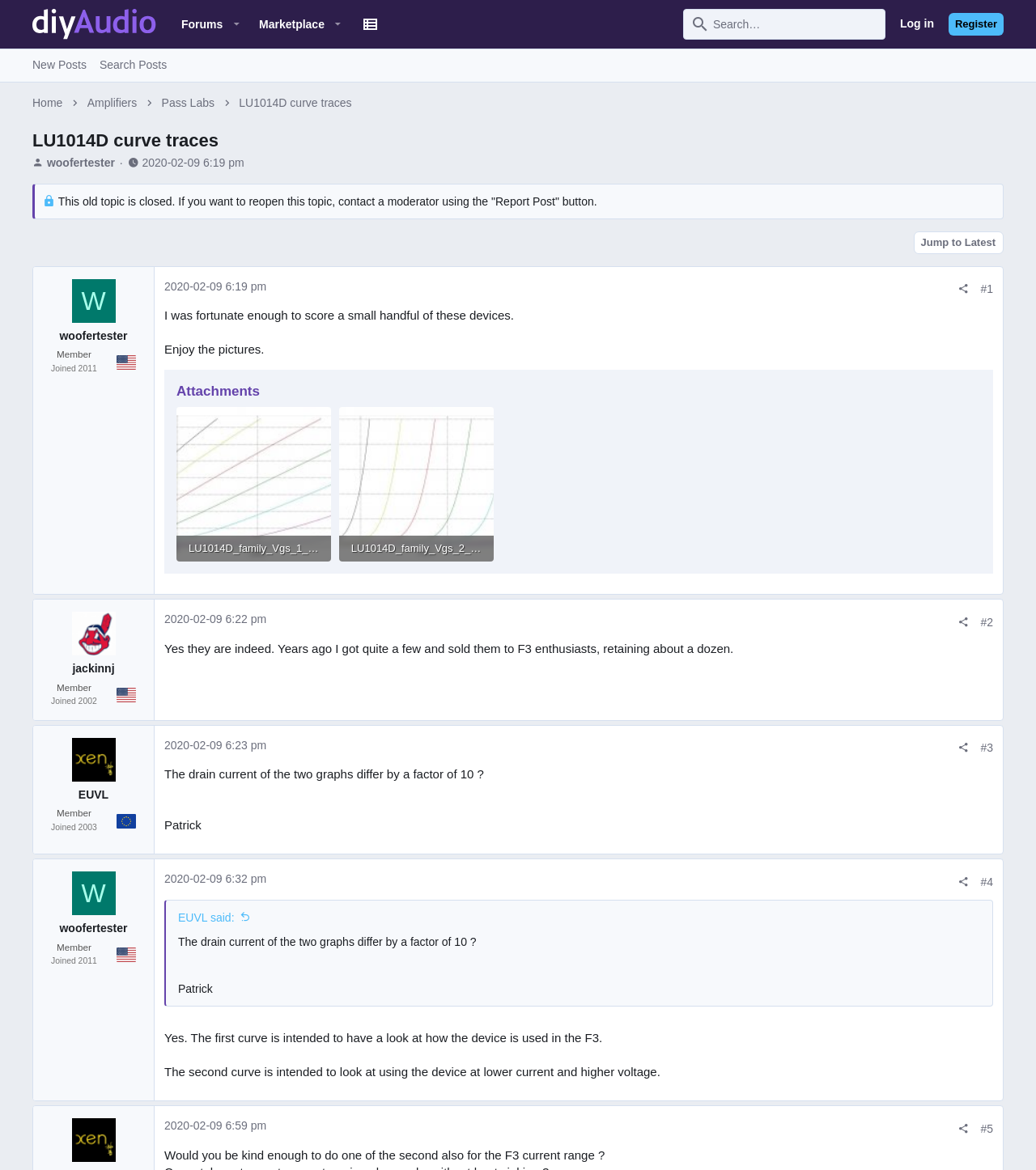Locate the heading on the webpage and return its text.

LU1014D curve traces